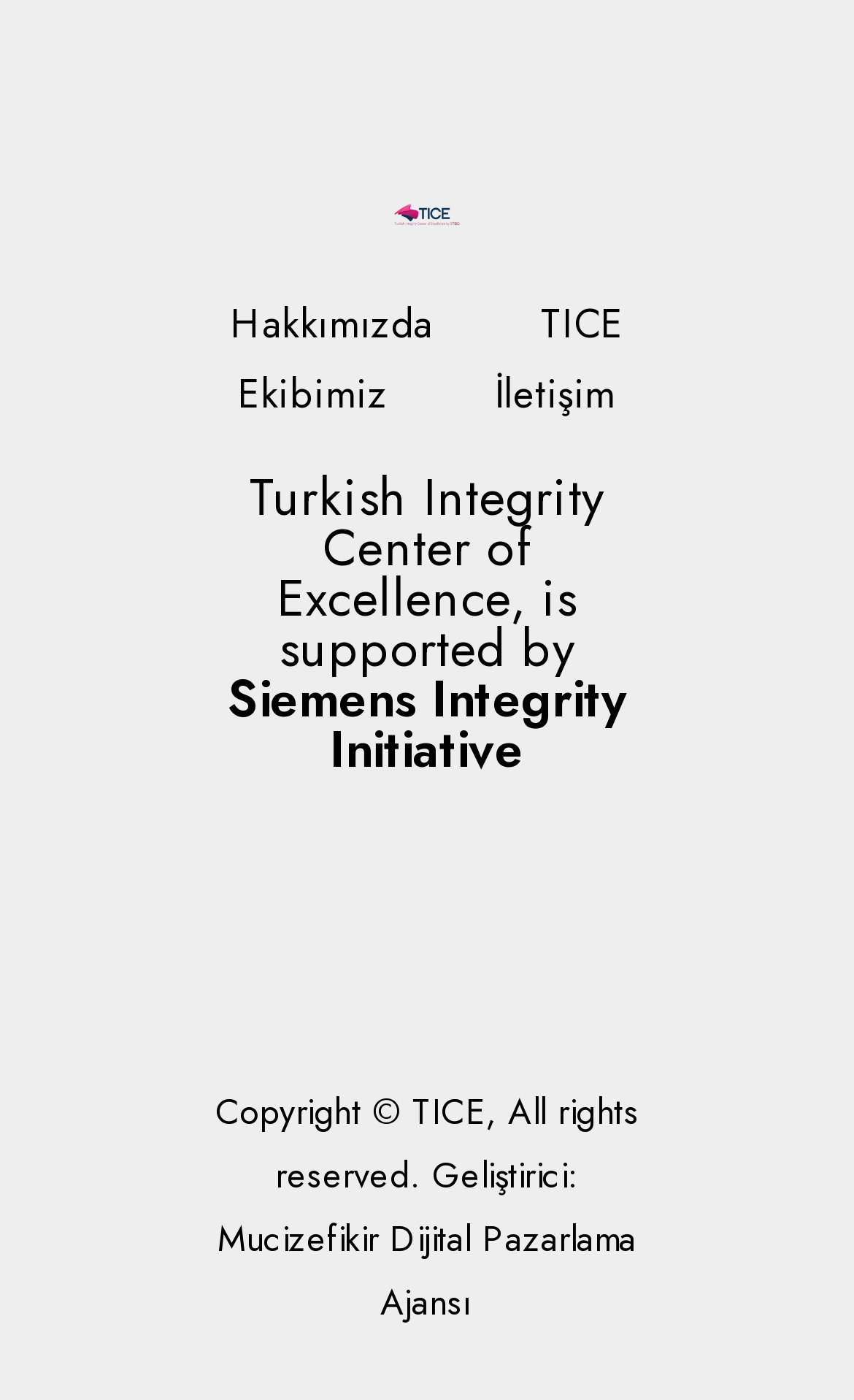Determine the bounding box coordinates in the format (top-left x, top-left y, bottom-right x, bottom-right y). Ensure all values are floating point numbers between 0 and 1. Identify the bounding box of the UI element described by: İletişim

[0.579, 0.257, 0.721, 0.307]